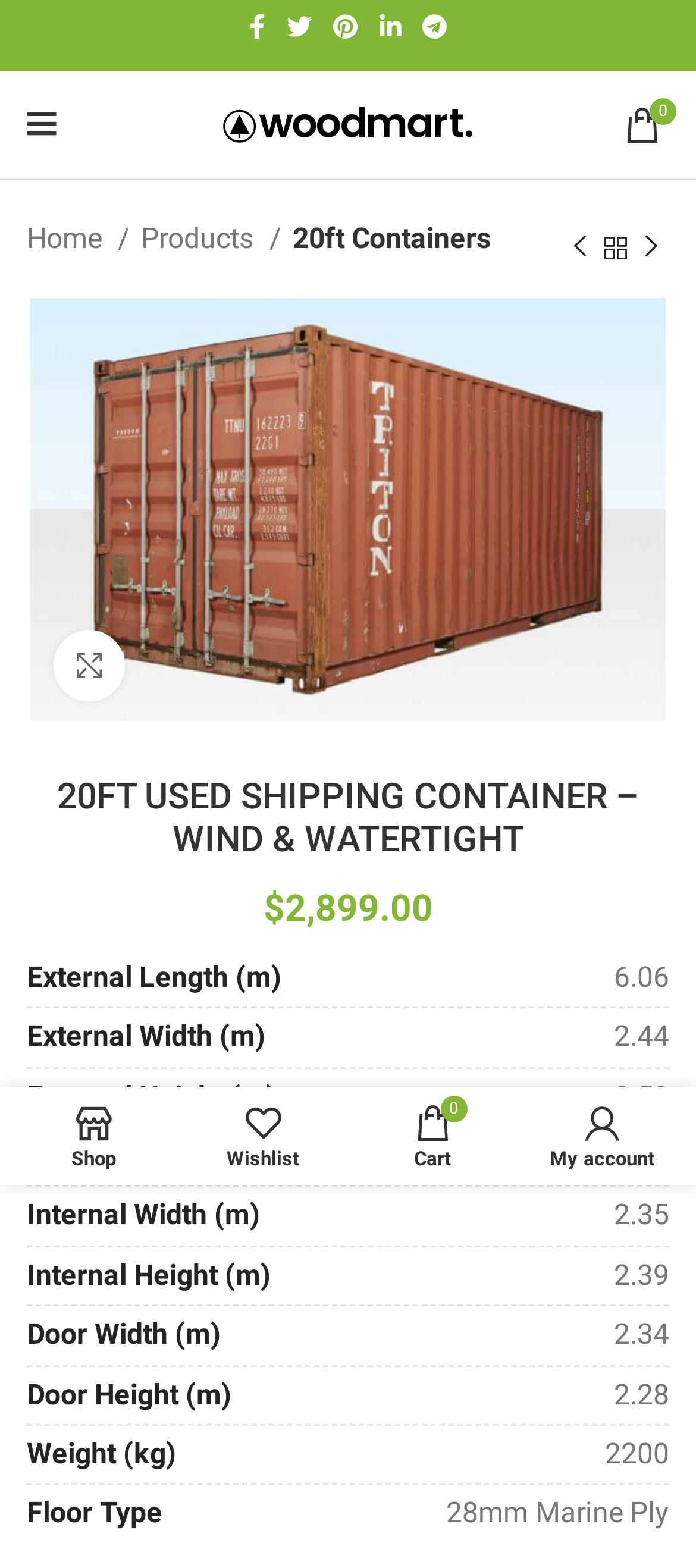Please provide a brief answer to the question using only one word or phrase: 
How many social media links are available on the webpage?

5